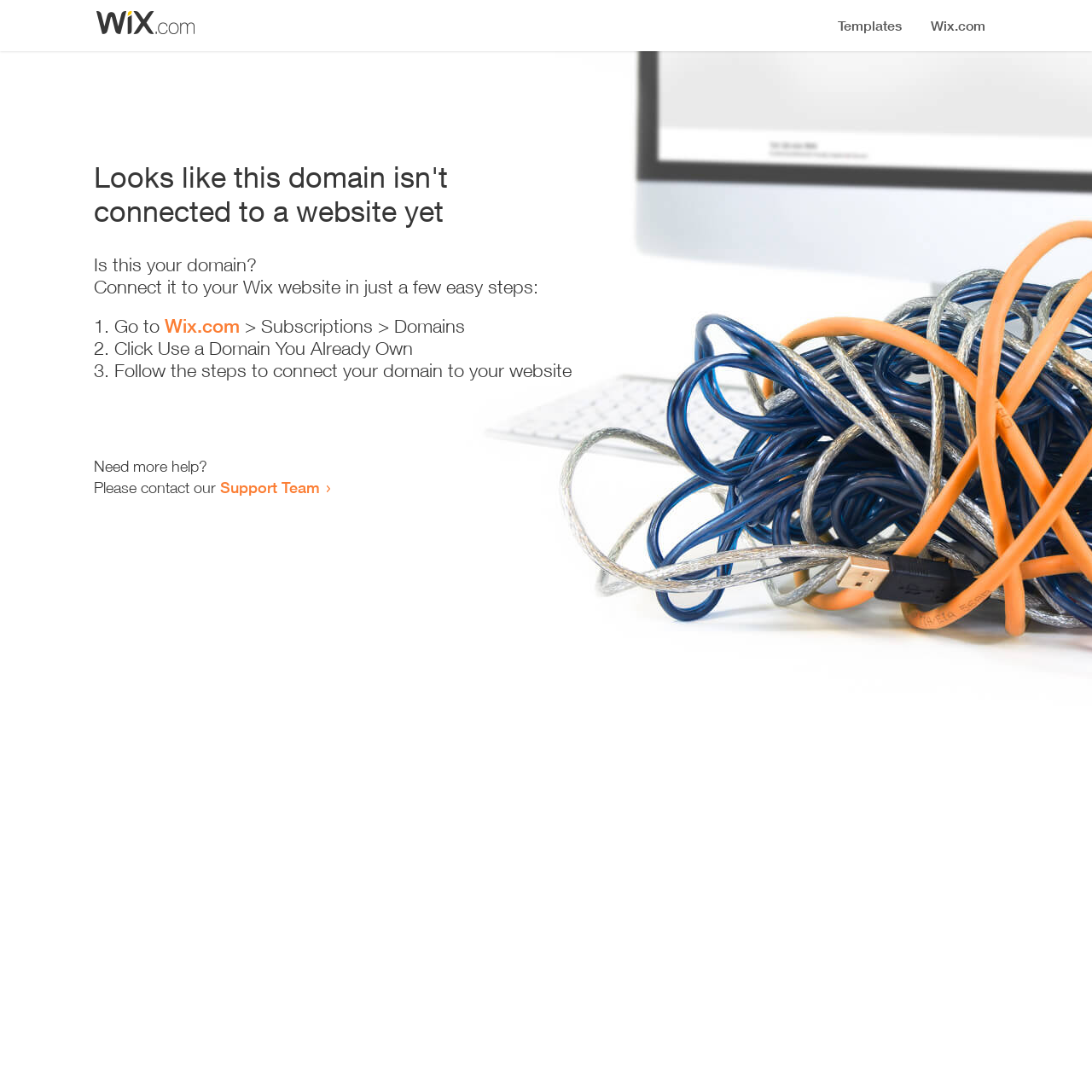What is the purpose of this webpage?
We need a detailed and meticulous answer to the question.

The purpose of this webpage is to guide the user through the process of connecting their domain to their website, as indicated by the heading and the list of steps provided.